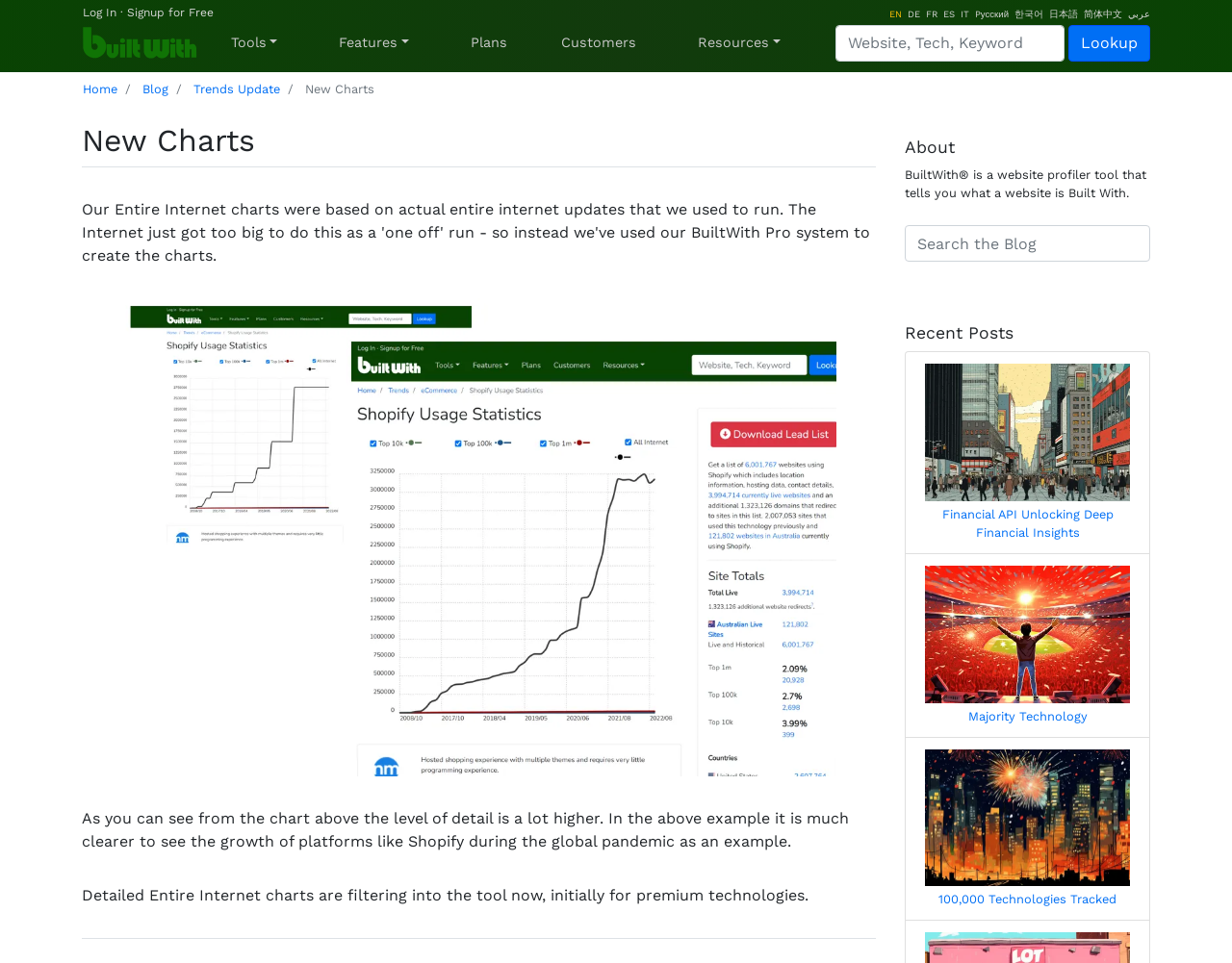Determine the bounding box coordinates of the clickable element necessary to fulfill the instruction: "Lookup a website". Provide the coordinates as four float numbers within the 0 to 1 range, i.e., [left, top, right, bottom].

[0.867, 0.026, 0.934, 0.064]